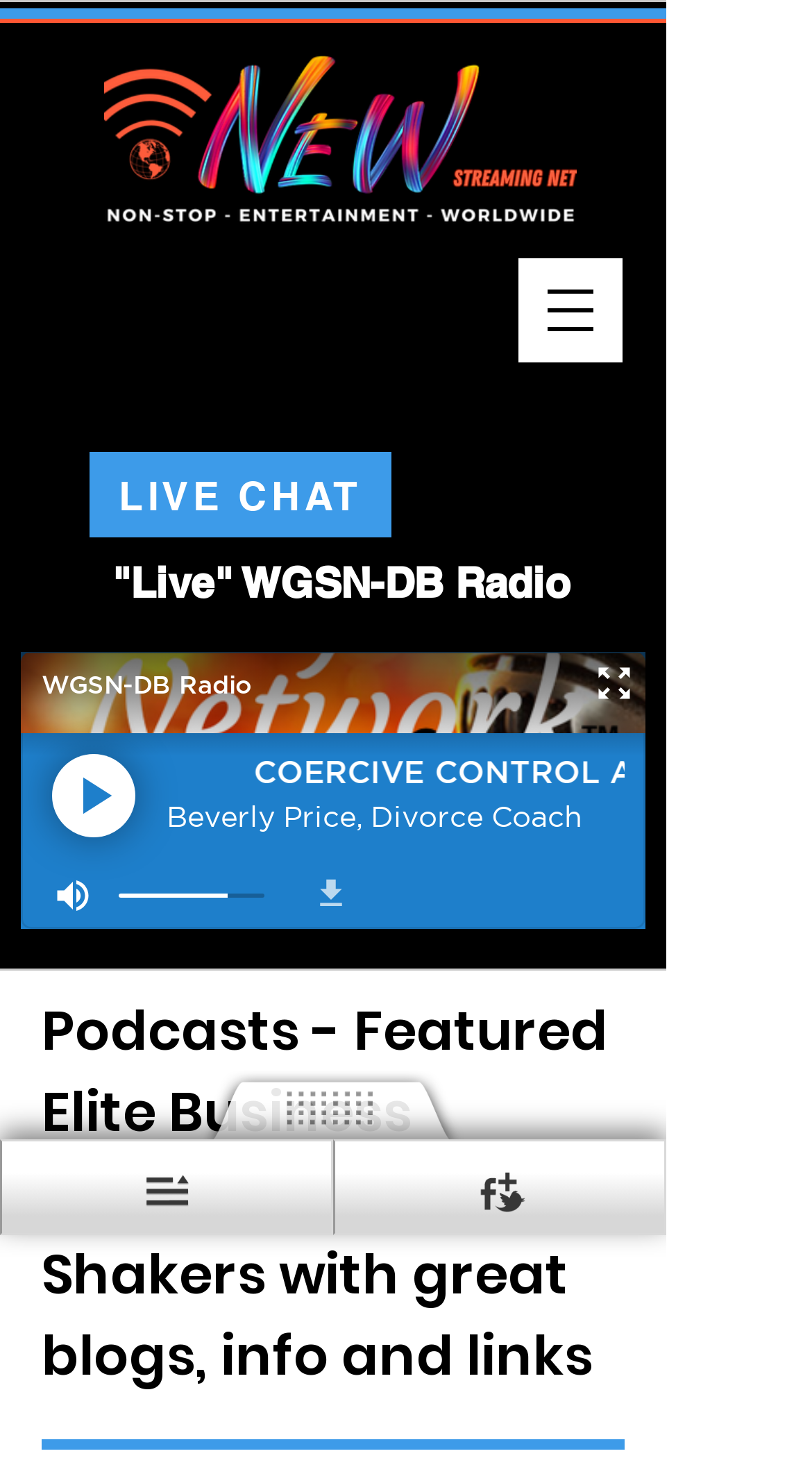Predict the bounding box of the UI element based on this description: ""Live" WGSN-DB Radio".

[0.122, 0.383, 0.701, 0.417]